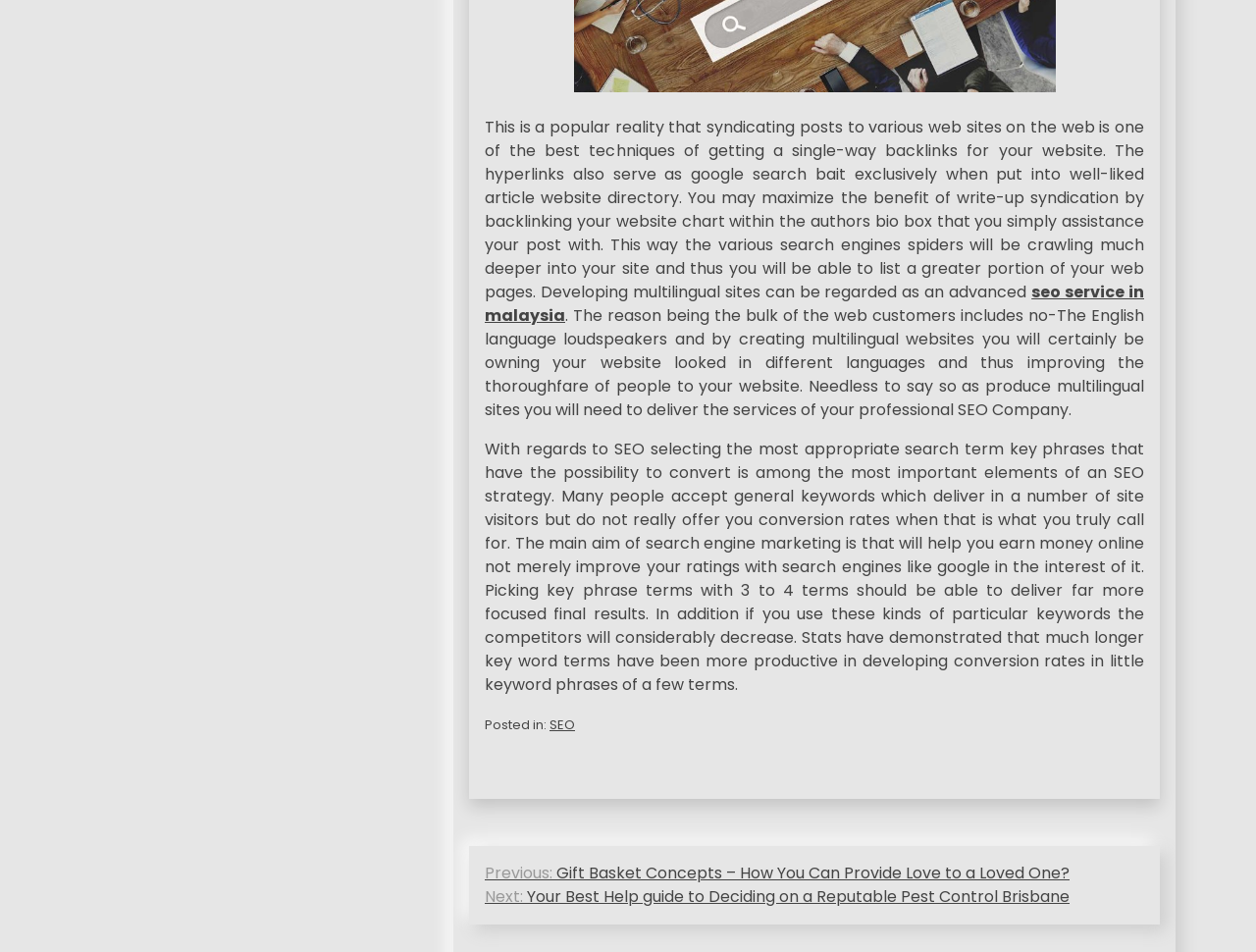Identify the bounding box of the UI element that matches this description: "seo service in malaysia".

[0.386, 0.294, 0.911, 0.343]